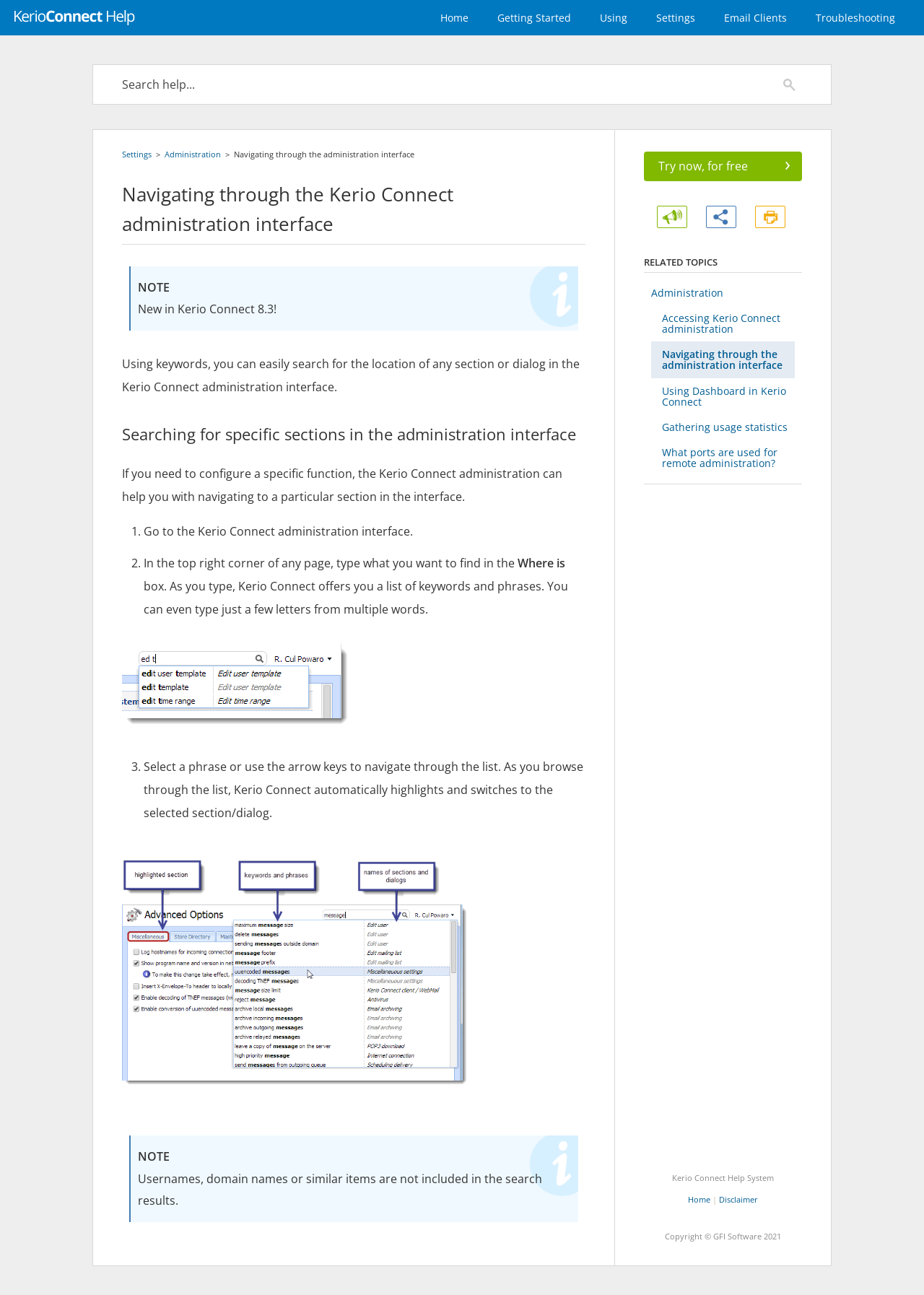Please identify the bounding box coordinates of where to click in order to follow the instruction: "Go to the home page".

[0.461, 0.0, 0.523, 0.027]